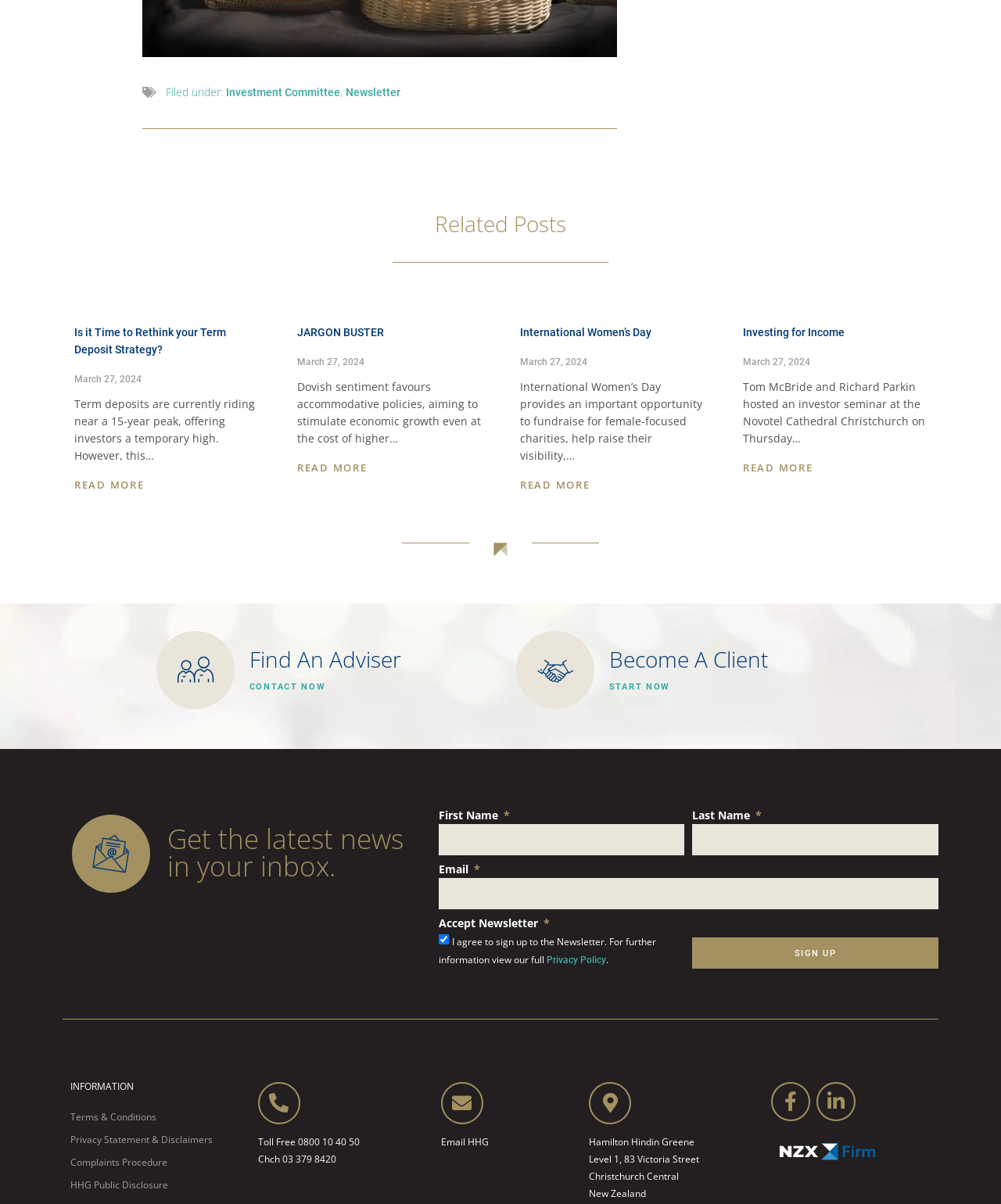What is the location of the Hamilton Hindin Greene office?
Answer the question with a thorough and detailed explanation.

The location of the Hamilton Hindin Greene office is Christchurch Central, New Zealand, as indicated by the address 'Level 1, 83 Victoria Street, Christchurch Central, New Zealand'.